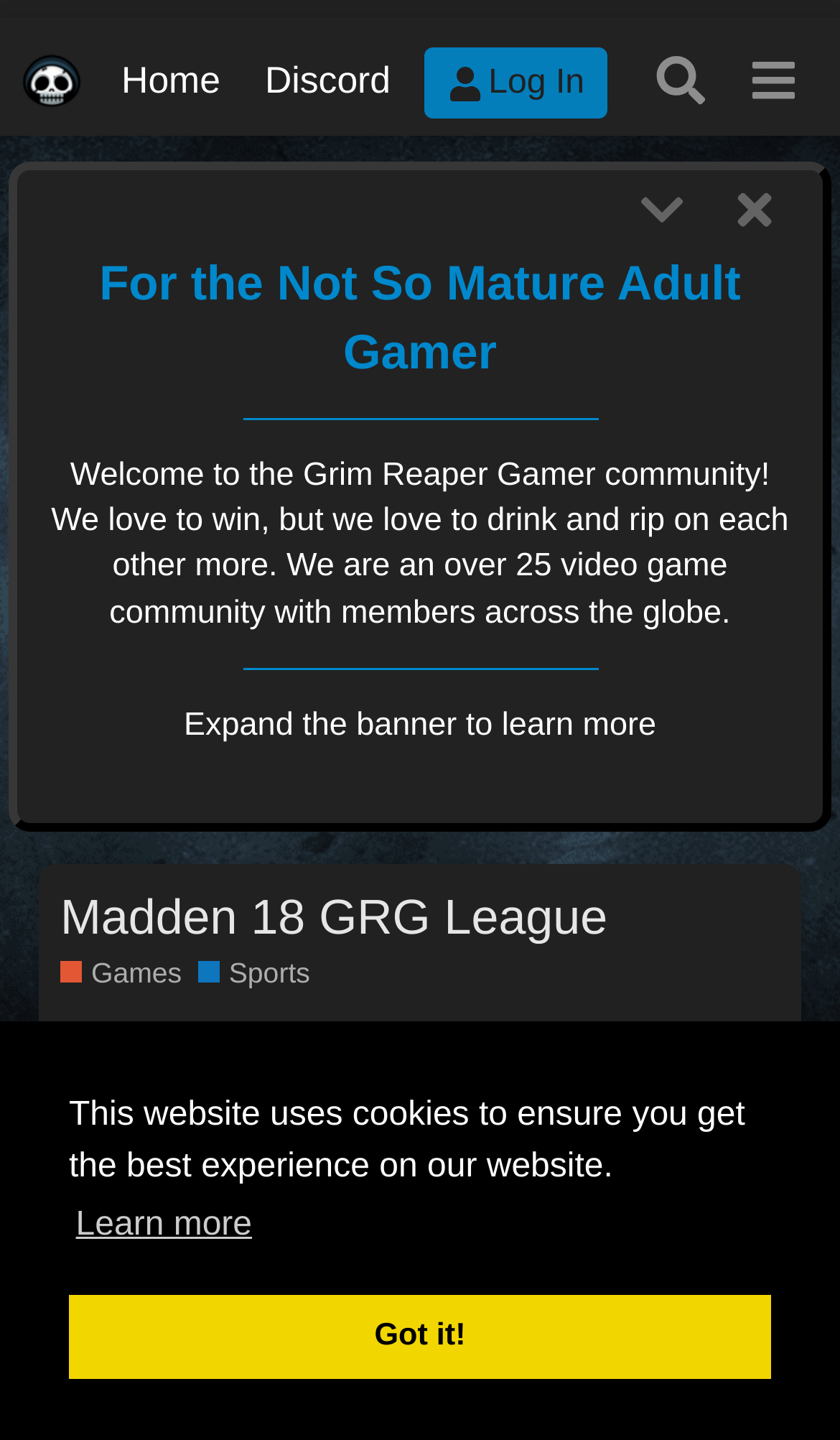Summarize the webpage comprehensively, mentioning all visible components.

The webpage is a forum discussion page for the Grim Reaper Gamers community, specifically focused on a Madden 18 league. At the top of the page, there is a cookie consent dialog with a button to learn more about cookies and a button to dismiss the message. Below this, there is a header section with links to the Grim Reaper Gamers Forums, Home, Discord, and a Log In button.

On the left side of the page, there is a banner with a heading that reads "For the Not So Mature Adult Gamer" and a description of the community. Below this, there is a section with links to various resources, including a "Read This!" link, a link to the community's Discord server, and a link to the FAQs.

The main content of the page is a discussion thread about the Madden 18 league. The thread is titled "Madden 18 GRG League" and has a heading that reads "It’s almost time for Madden 18. Who wants in?" followed by a list of users who are interested in participating, including @TEXENT, @shortbus, @beers_and_leafs, and the author of the post. The post also mentions that they have played many seasons of Madden 17.

To the right of the main content, there is a navigation section with links to other topics, including "General Gaming Discussions" and "Sports". There is also a button to go back to the previous page. At the bottom of the page, there is a topic progress bar that shows the user's progress through the discussion thread.

Throughout the page, there are various images, including a logo for the Grim Reaper Gamers community and icons for the different links and buttons.